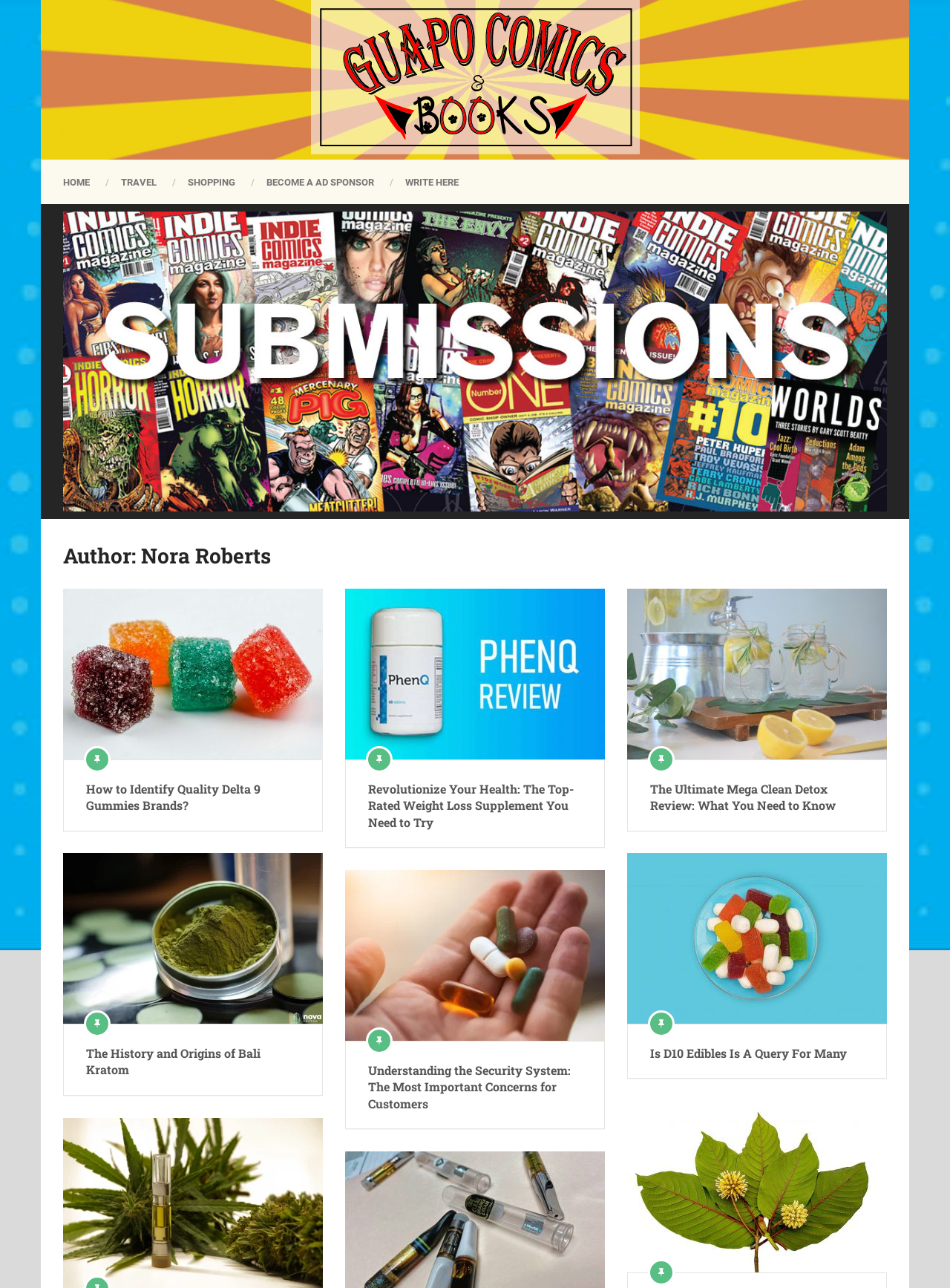Please find the bounding box coordinates of the element that needs to be clicked to perform the following instruction: "Check the article 'The Ultimate Mega Clean Detox Review: What You Need to Know'". The bounding box coordinates should be four float numbers between 0 and 1, represented as [left, top, right, bottom].

[0.684, 0.606, 0.909, 0.632]